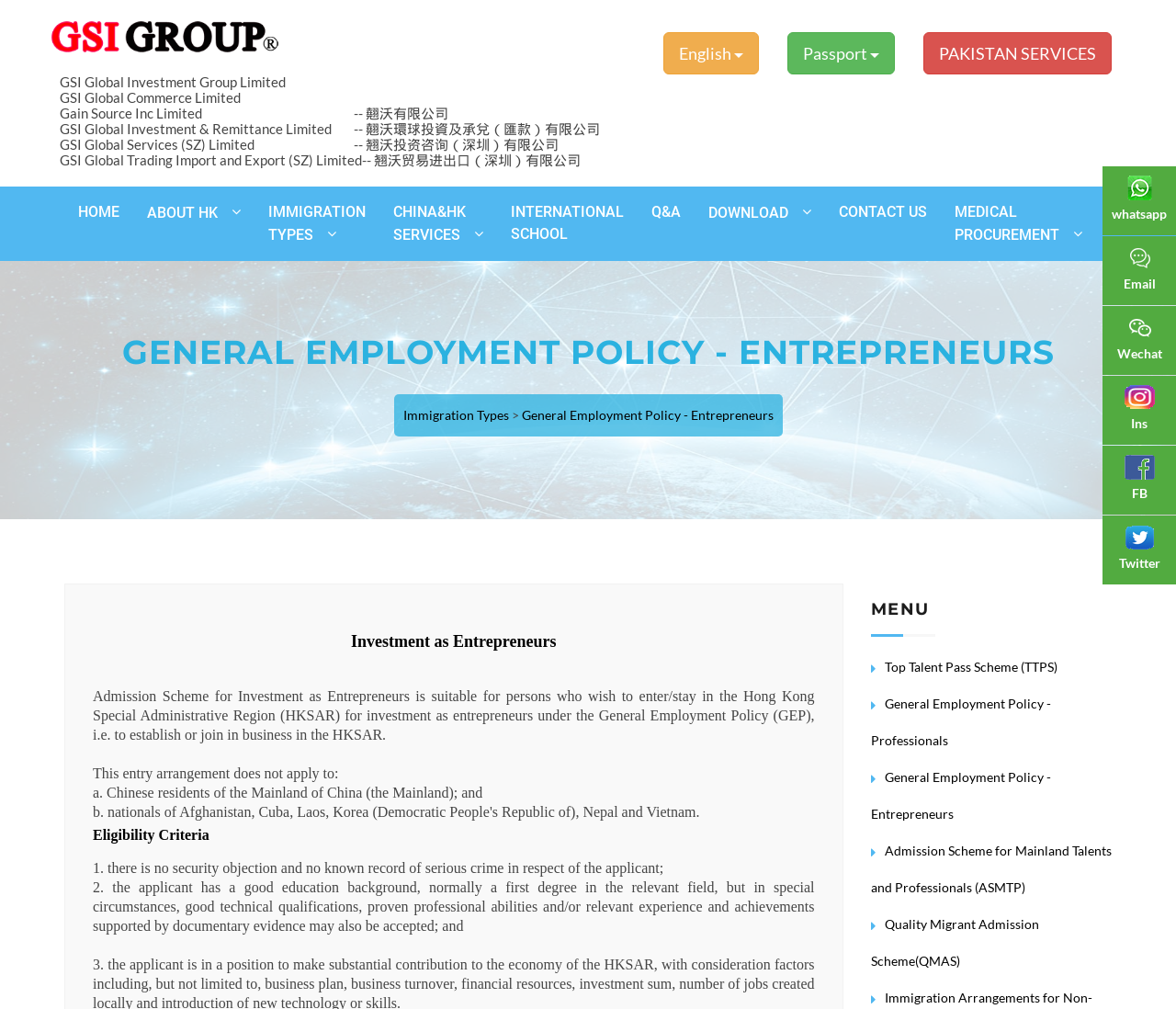Identify the bounding box coordinates of the element that should be clicked to fulfill this task: "Contact us through whatsapp". The coordinates should be provided as four float numbers between 0 and 1, i.e., [left, top, right, bottom].

[0.945, 0.174, 0.992, 0.224]